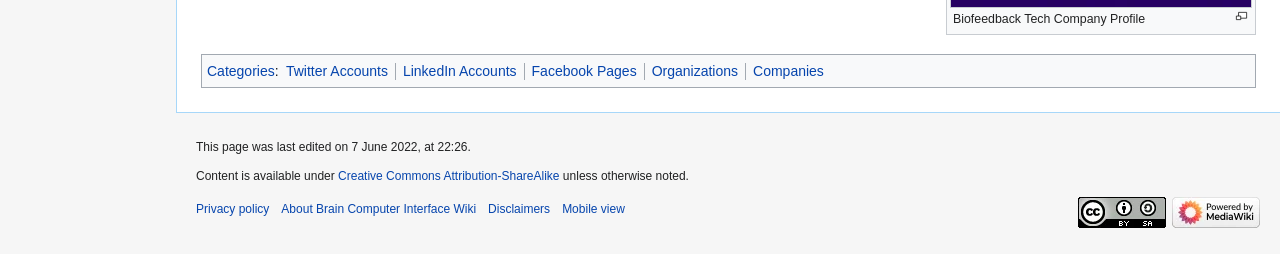Determine the bounding box coordinates of the section to be clicked to follow the instruction: "View Mobile version". The coordinates should be given as four float numbers between 0 and 1, formatted as [left, top, right, bottom].

[0.439, 0.793, 0.488, 0.848]